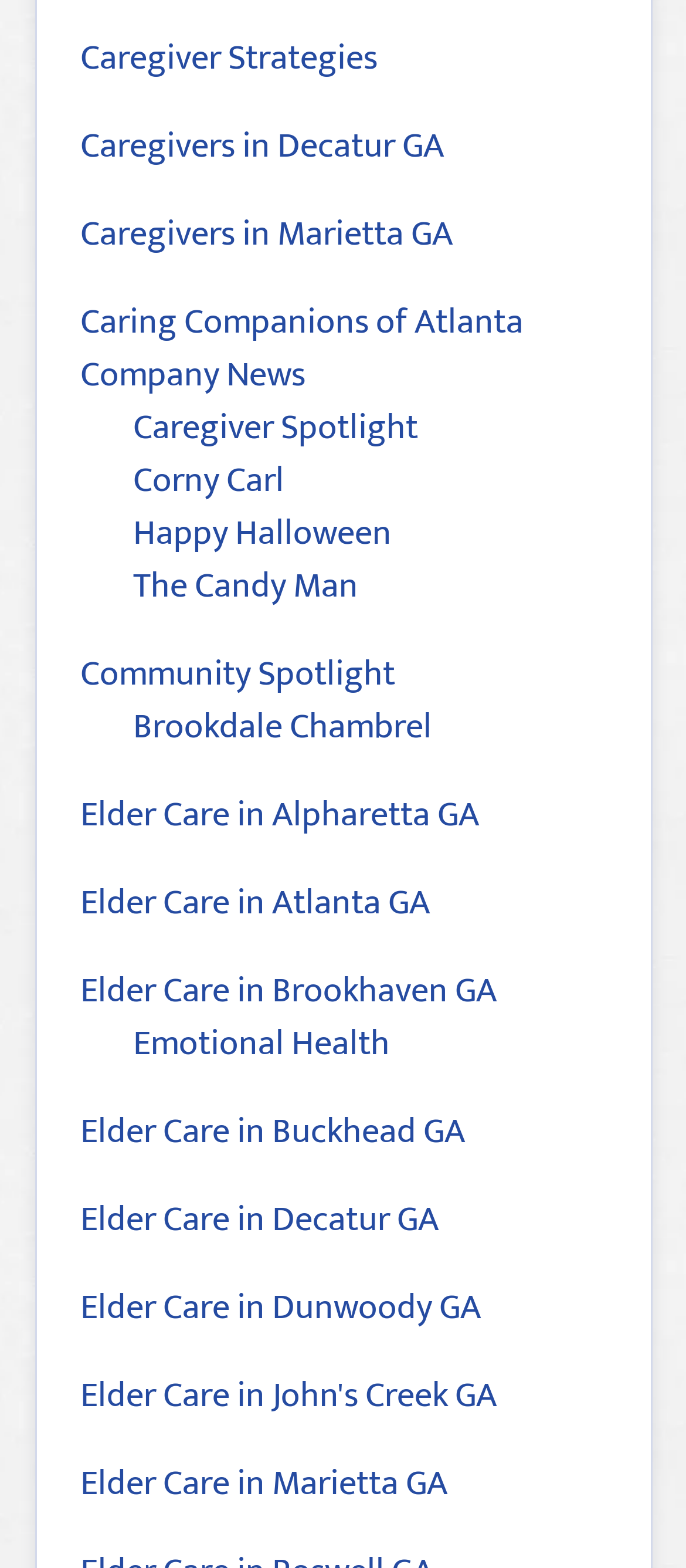Provide the bounding box coordinates of the section that needs to be clicked to accomplish the following instruction: "Read about caregivers in Decatur GA."

[0.117, 0.074, 0.647, 0.112]